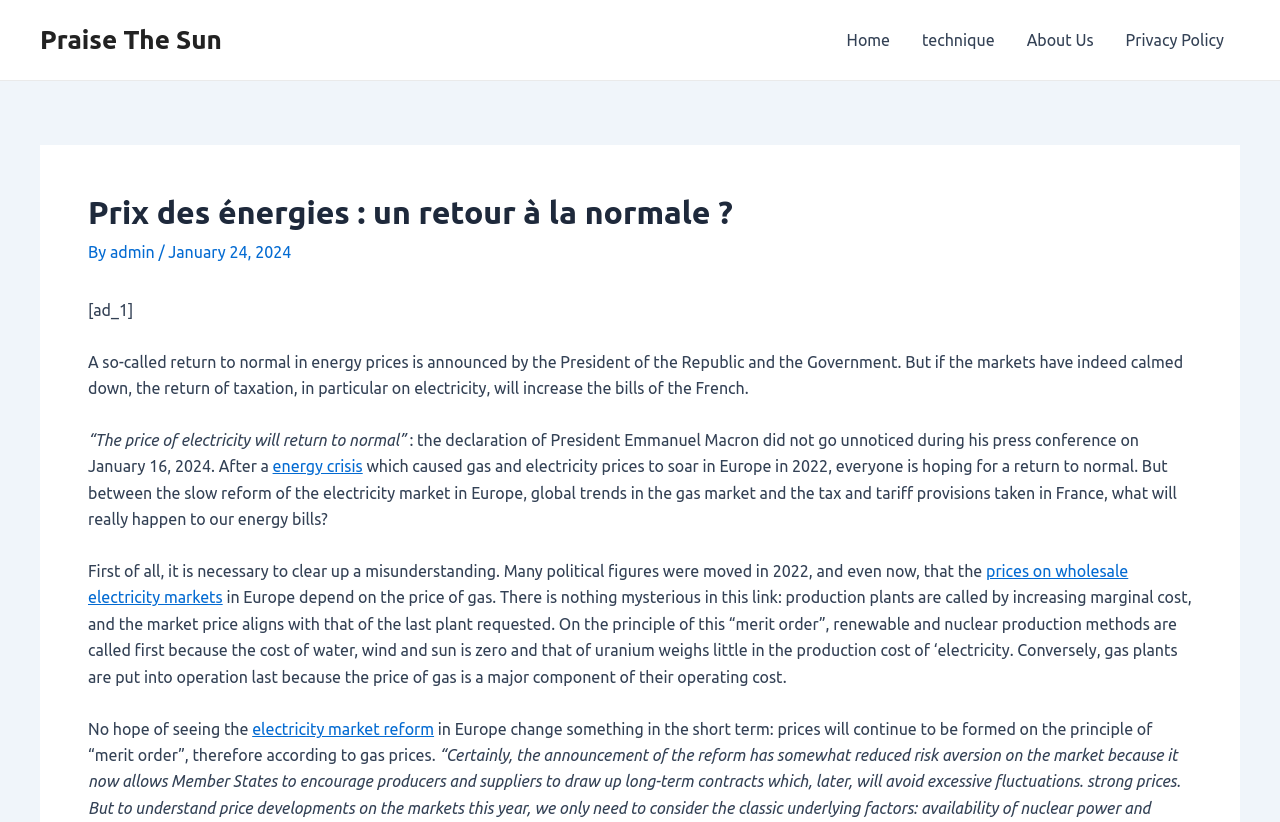Find and specify the bounding box coordinates that correspond to the clickable region for the instruction: "Click on the 'technique' link".

[0.708, 0.0, 0.79, 0.097]